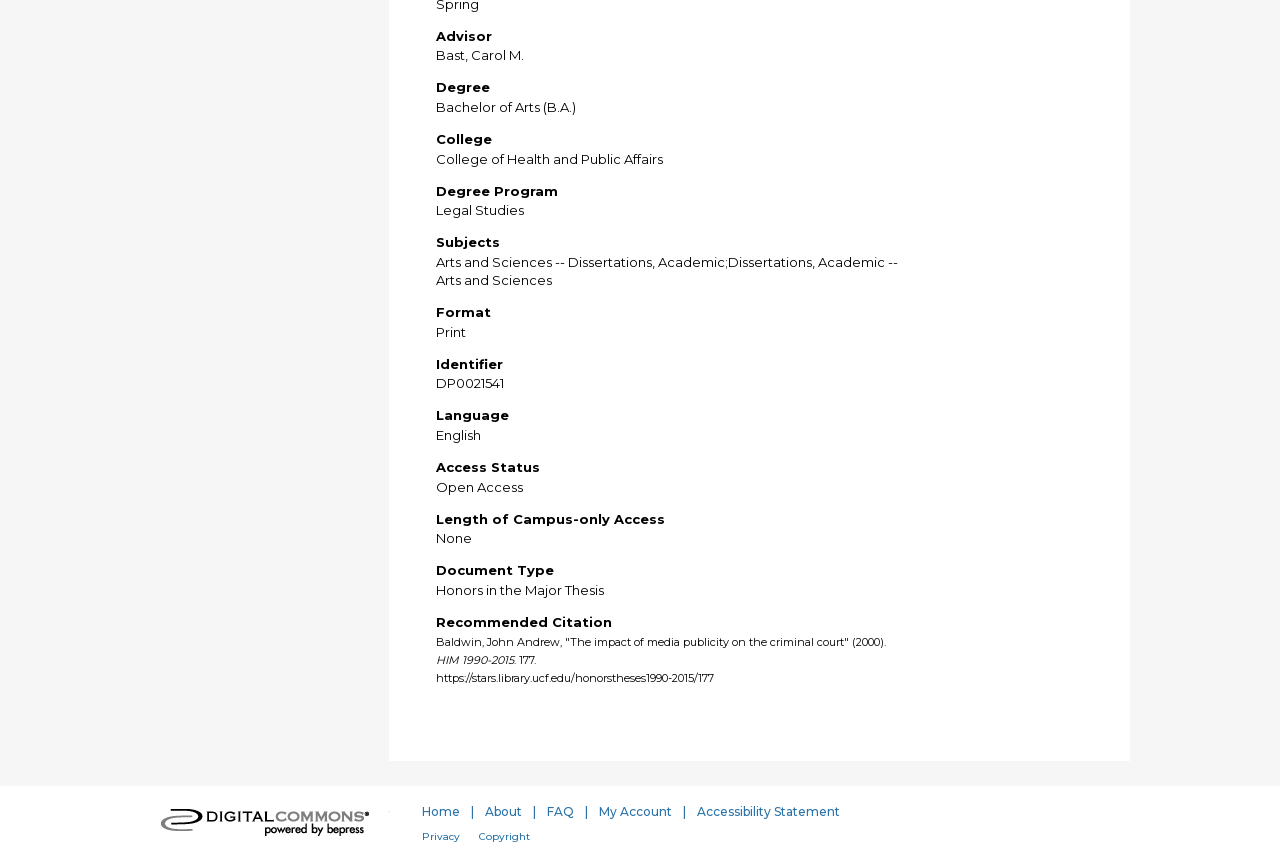Using the provided element description: "Amphu Lapsta Pass (Nepal)", identify the bounding box coordinates. The coordinates should be four floats between 0 and 1 in the order [left, top, right, bottom].

None